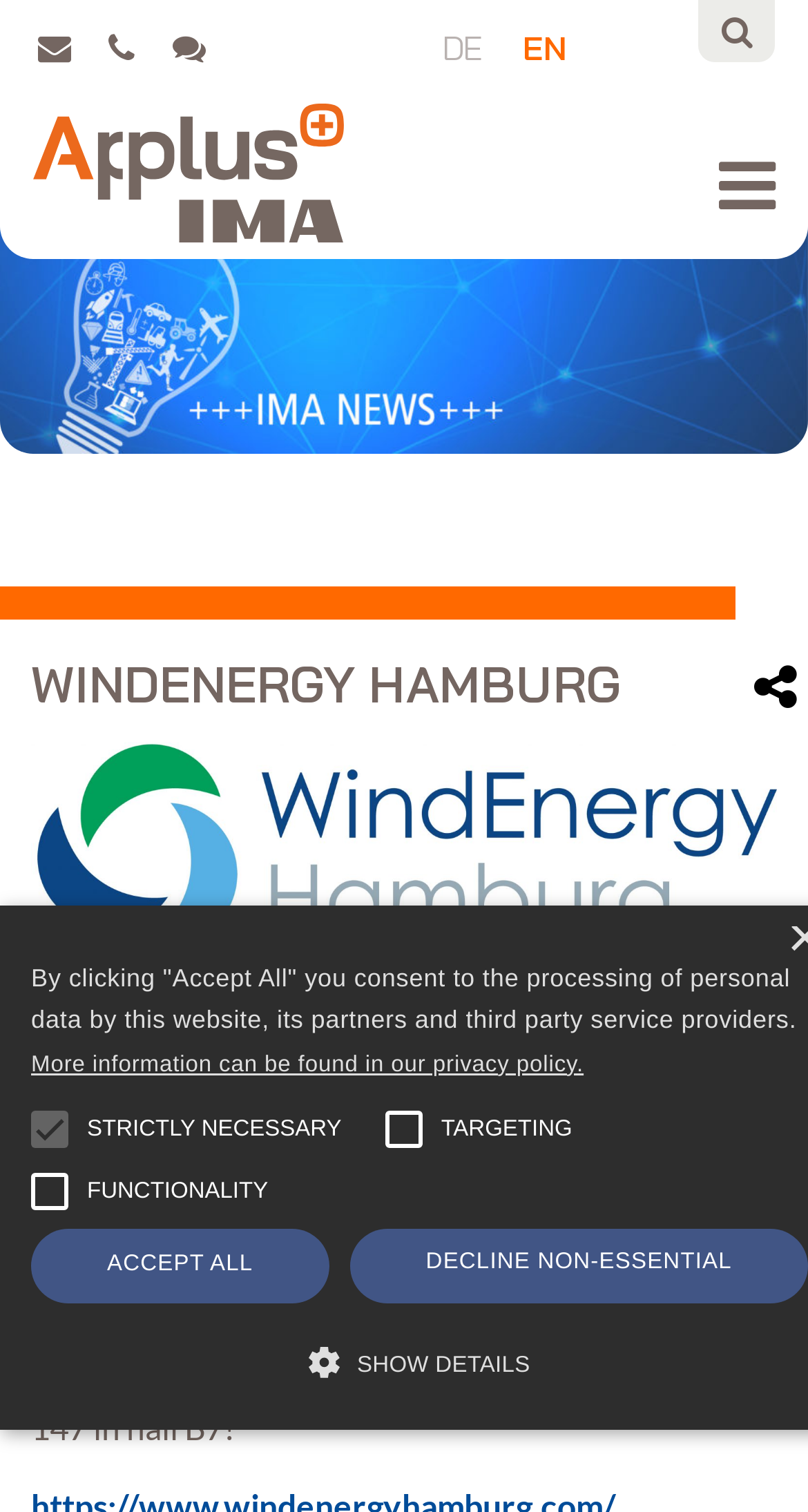Could you indicate the bounding box coordinates of the region to click in order to complete this instruction: "Switch to English".

[0.637, 0.018, 0.742, 0.045]